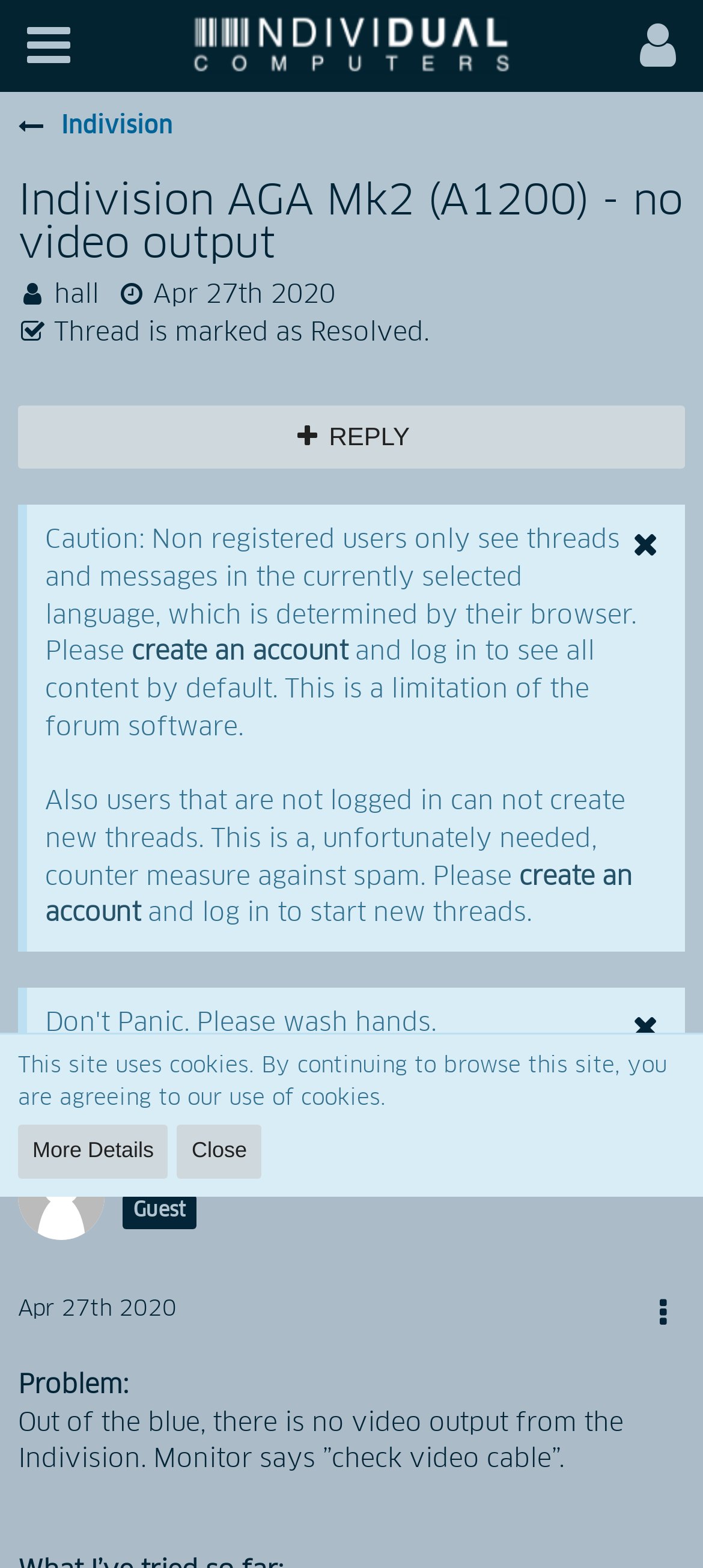What is the name of the product discussed?
We need a detailed and meticulous answer to the question.

The product name can be found in the header section of the webpage, which is 'Indivision AGA Mk2 (A1200) - no video output'. This suggests that the webpage is discussing an issue related to this specific product.